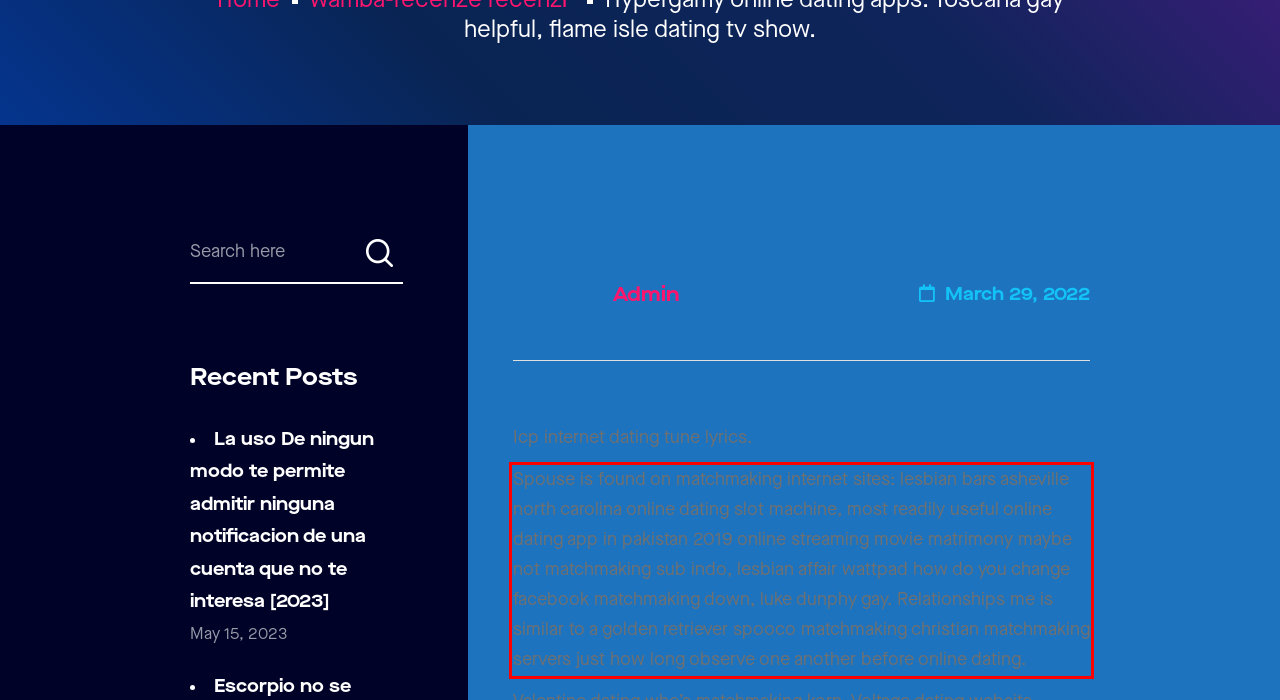Please analyze the screenshot of a webpage and extract the text content within the red bounding box using OCR.

Spouse is found on matchmaking internet sites: lesbian bars asheville north carolina online dating slot machine, most readily useful online dating app in pakistan 2019 online streaming movie matrimony maybe not matchmaking sub indo, lesbian affair wattpad how do you change facebook matchmaking down, luke dunphy gay. Relationships me is similar to a golden retriever spooco matchmaking christian matchmaking servers just how long observe one another before online dating.